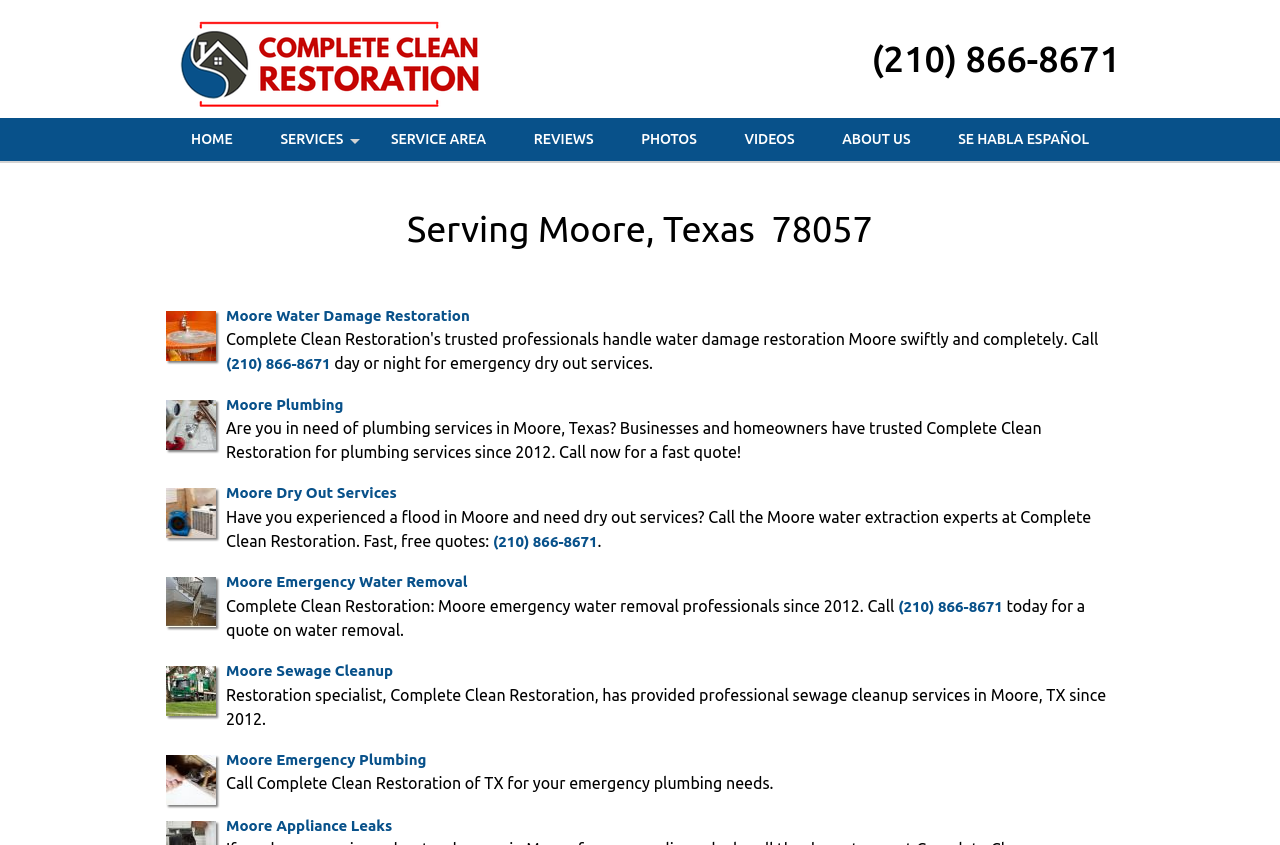Please pinpoint the bounding box coordinates for the region I should click to adhere to this instruction: "Call the phone number".

[0.673, 0.04, 0.883, 0.1]